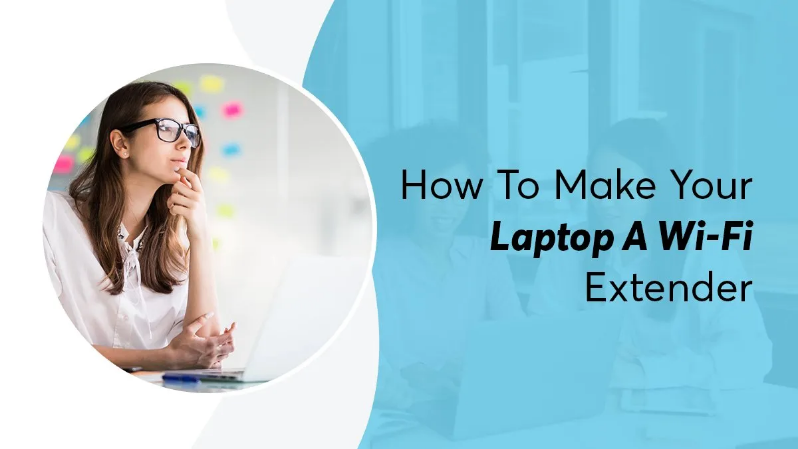Provide your answer to the question using just one word or phrase: What is the environment in the background?

Office